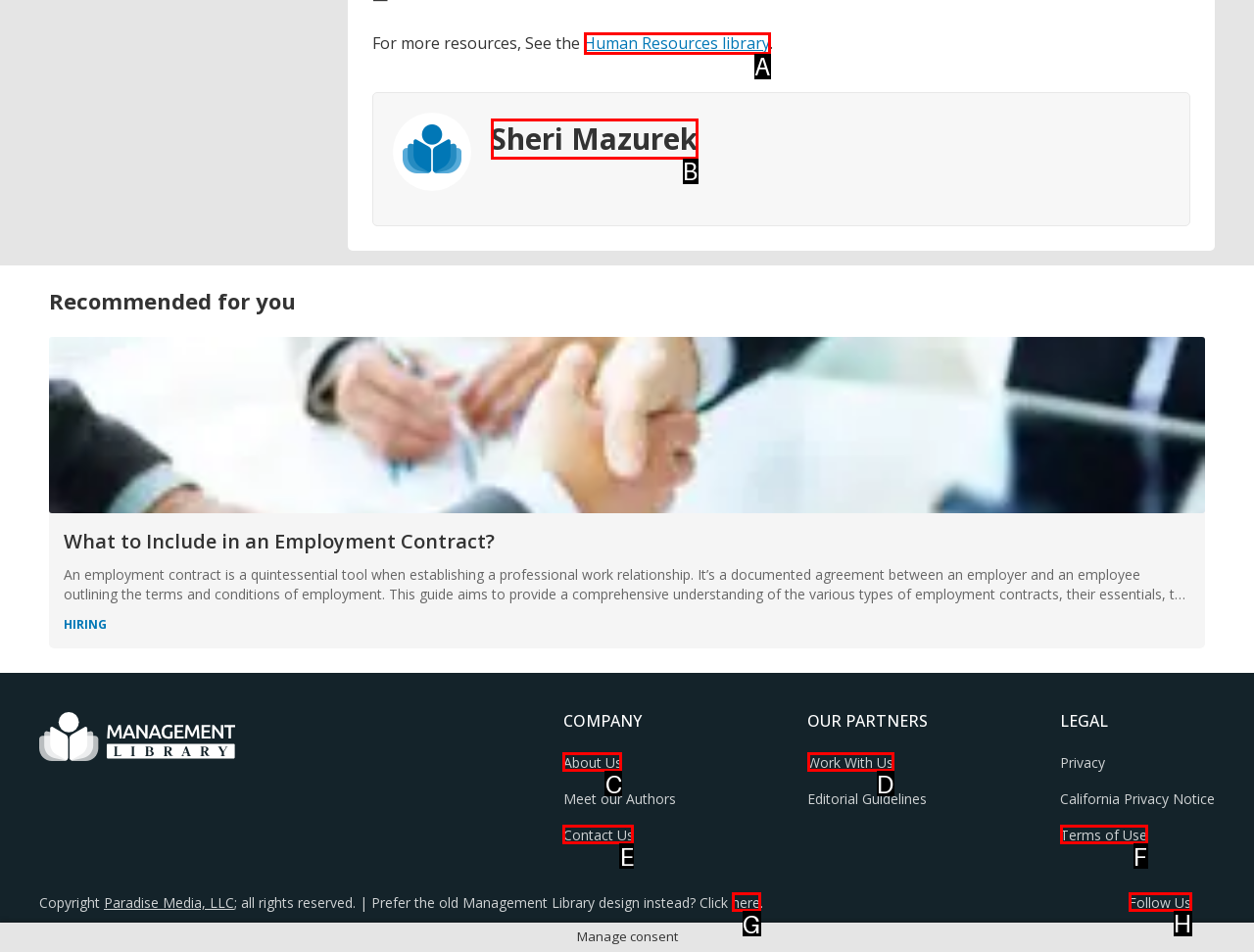Which choice should you pick to execute the task: Follow the company on social media
Respond with the letter associated with the correct option only.

H